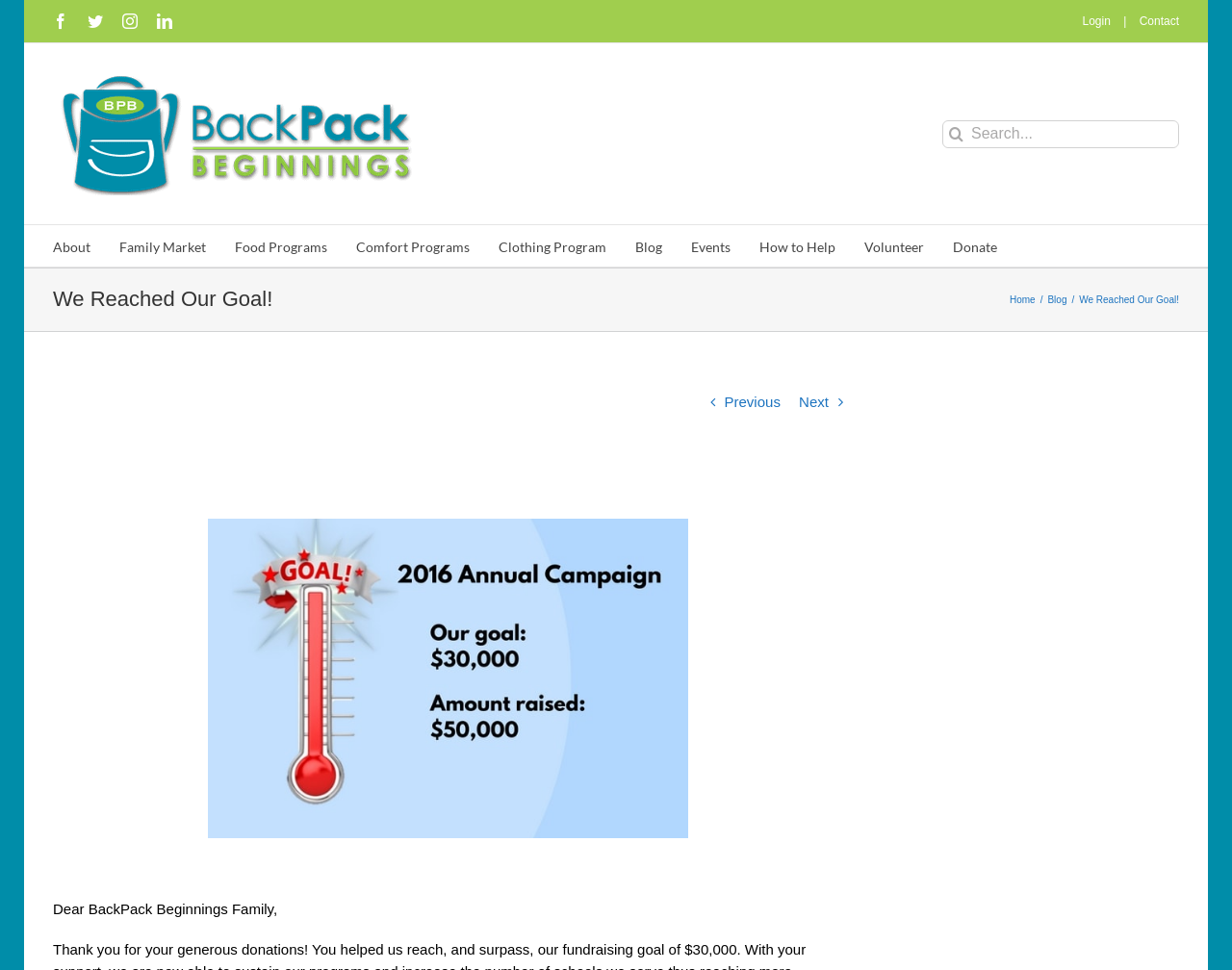Locate the bounding box coordinates of the clickable part needed for the task: "Read the blog".

[0.516, 0.232, 0.538, 0.275]